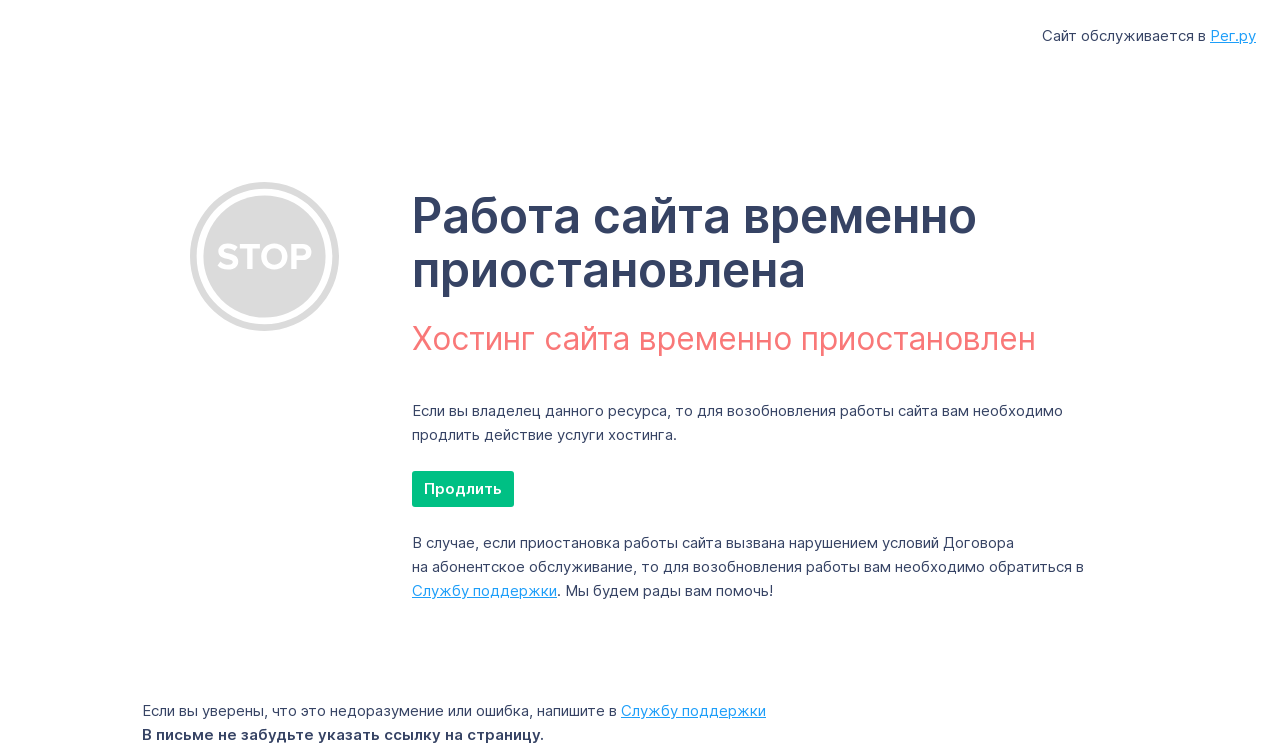Who can the website owner contact for assistance?
Please elaborate on the answer to the question with detailed information.

The website owner can contact the support service, as mentioned in the static text 'В случае, если приостановка работы сайта вызвана нарушением условий Договора на абонентское обслуживание, то для возобновления работы вам необходимо обратиться в Службу поддержки'.